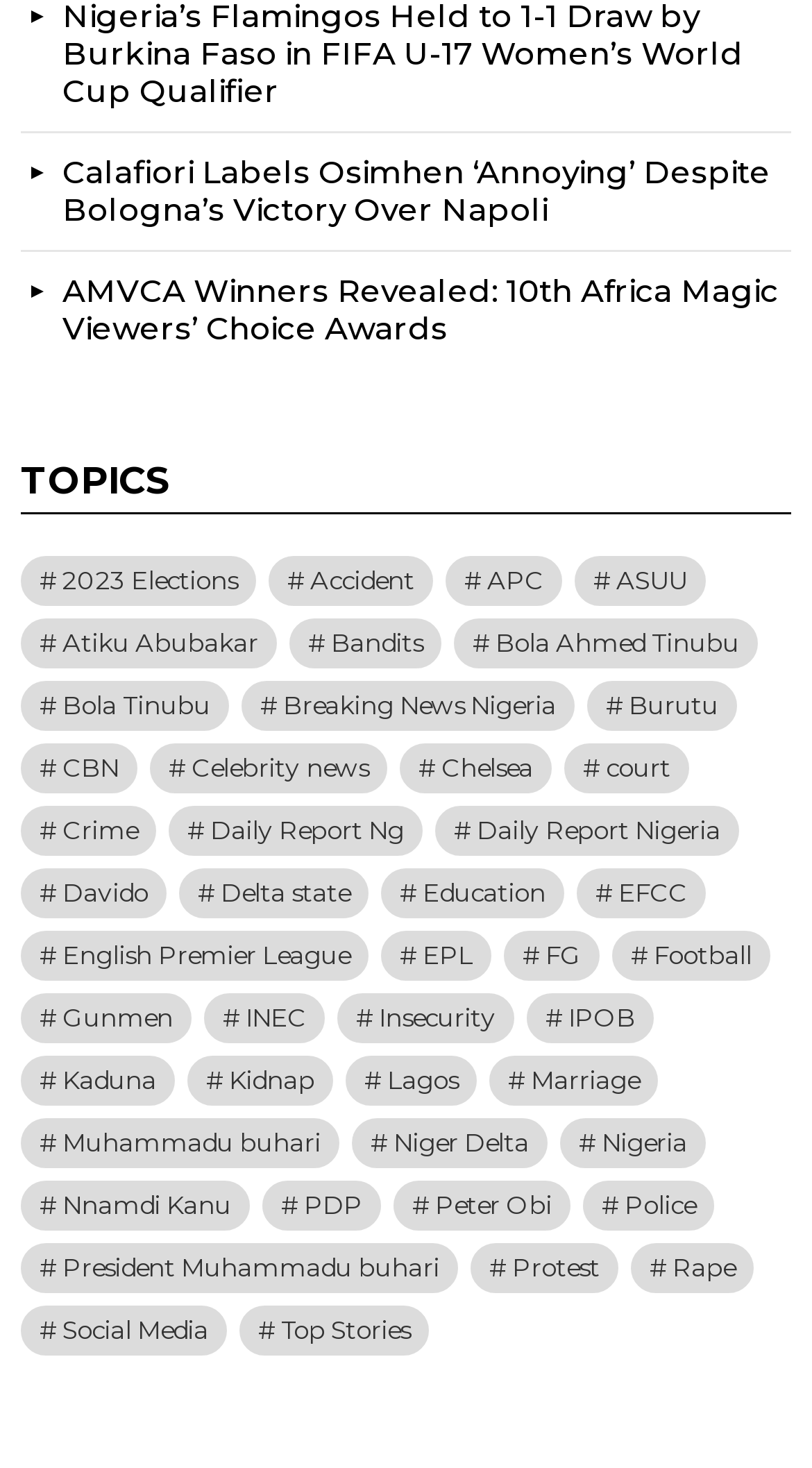Give a one-word or short phrase answer to the question: 
How many links are under the 'TOPICS' heading?

44